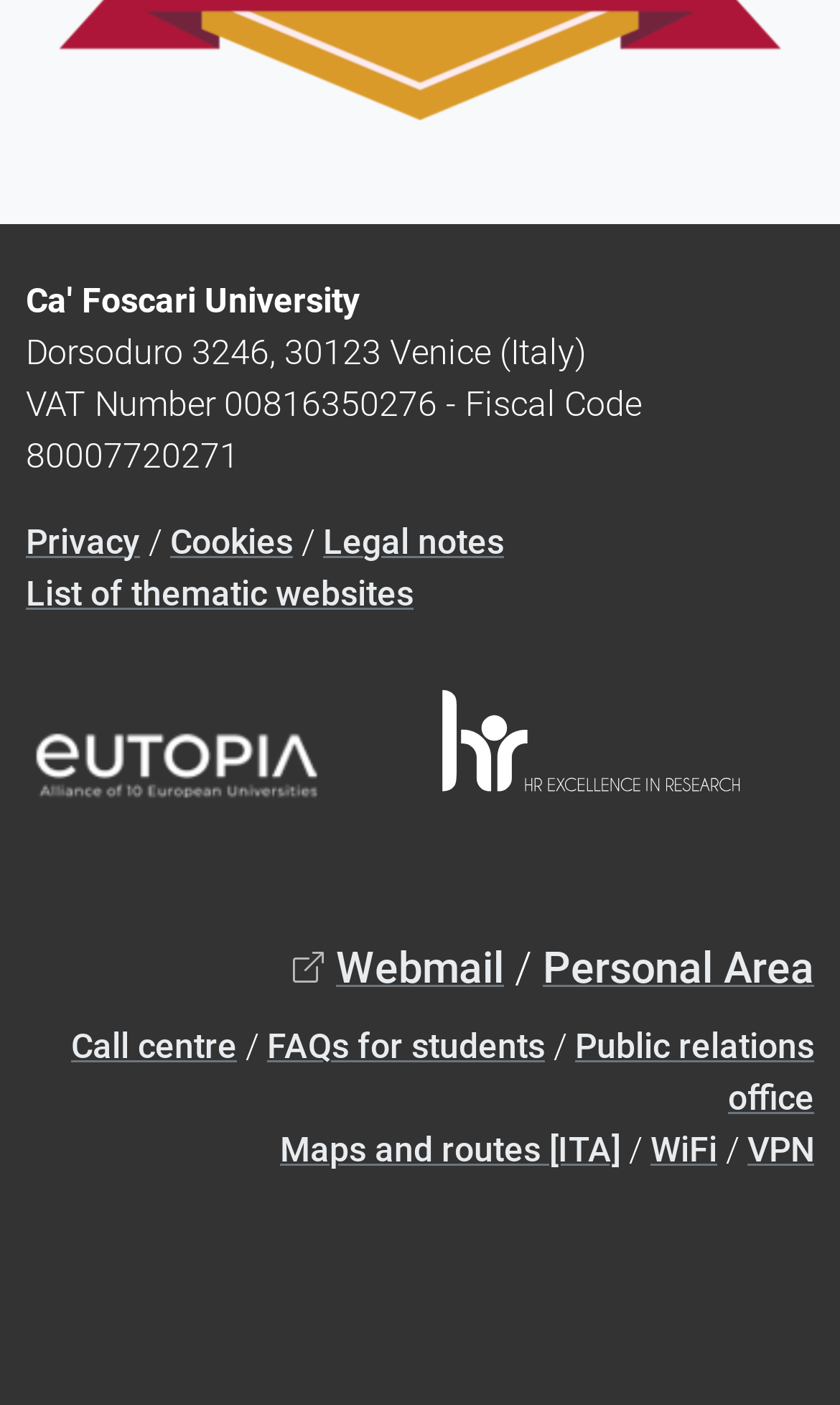Please determine the bounding box coordinates of the element's region to click for the following instruction: "Connect to WiFi".

[0.774, 0.803, 0.854, 0.833]